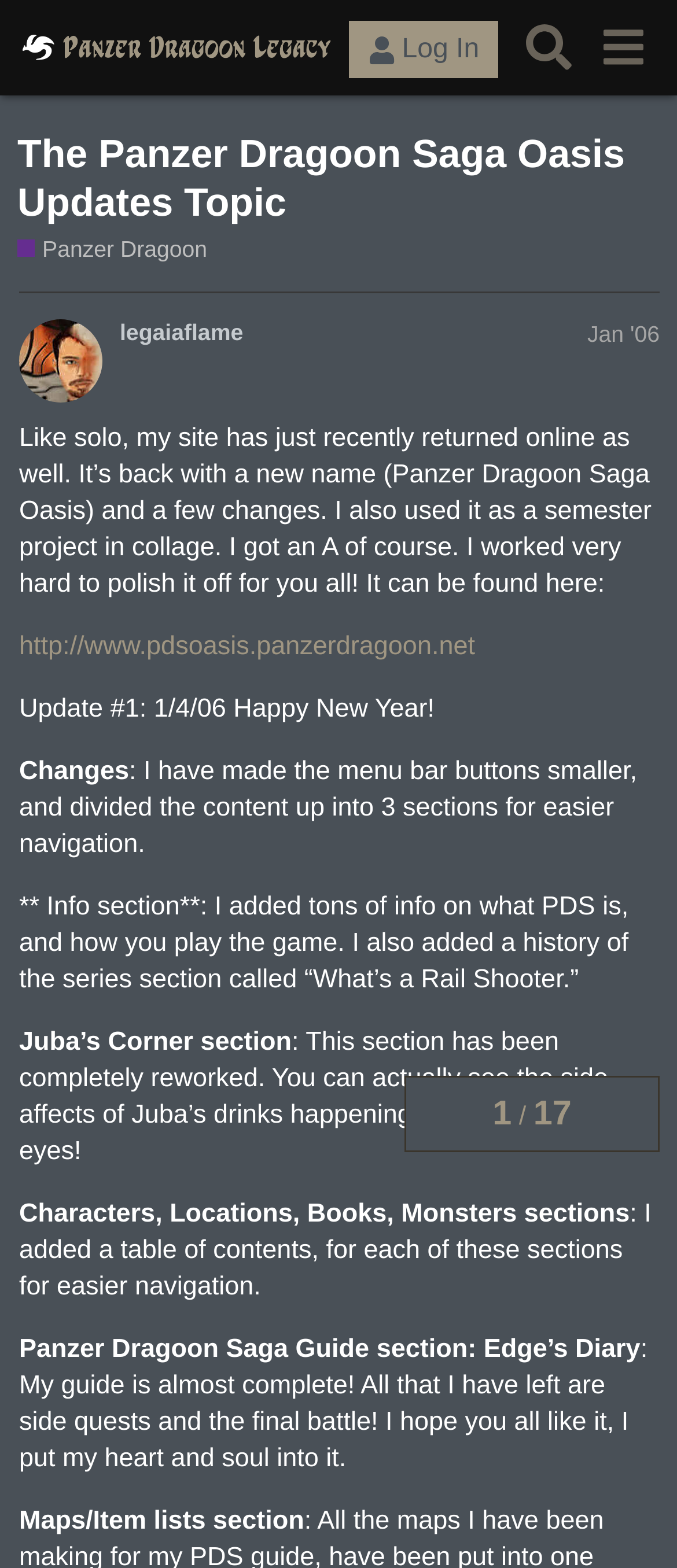Please pinpoint the bounding box coordinates for the region I should click to adhere to this instruction: "Read the topic updates".

[0.028, 0.27, 0.962, 0.382]